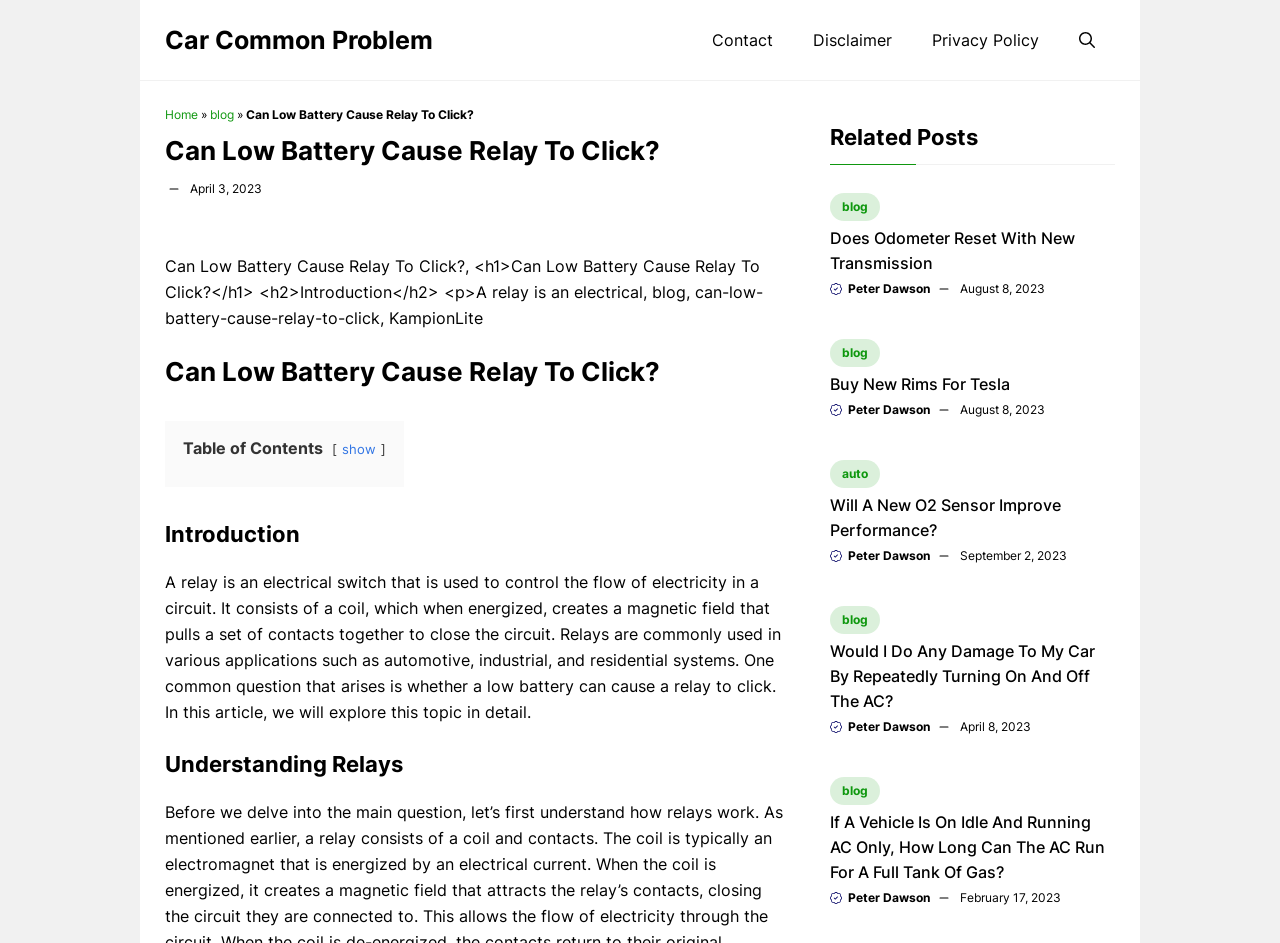Identify the bounding box coordinates of the part that should be clicked to carry out this instruction: "Click the 'Contact' link".

[0.541, 0.016, 0.62, 0.069]